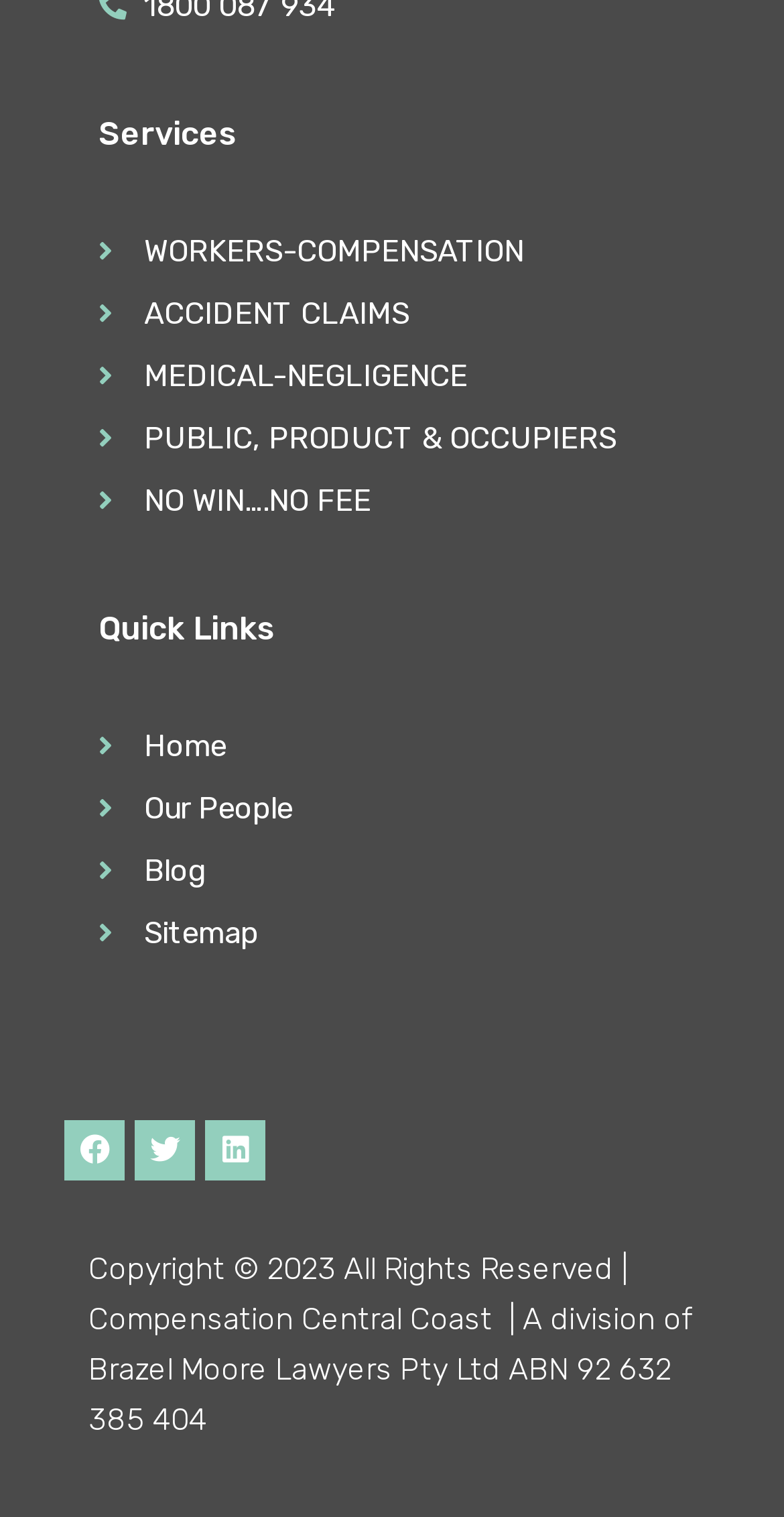Find the bounding box coordinates of the UI element according to this description: "Home".

[0.126, 0.476, 0.874, 0.507]